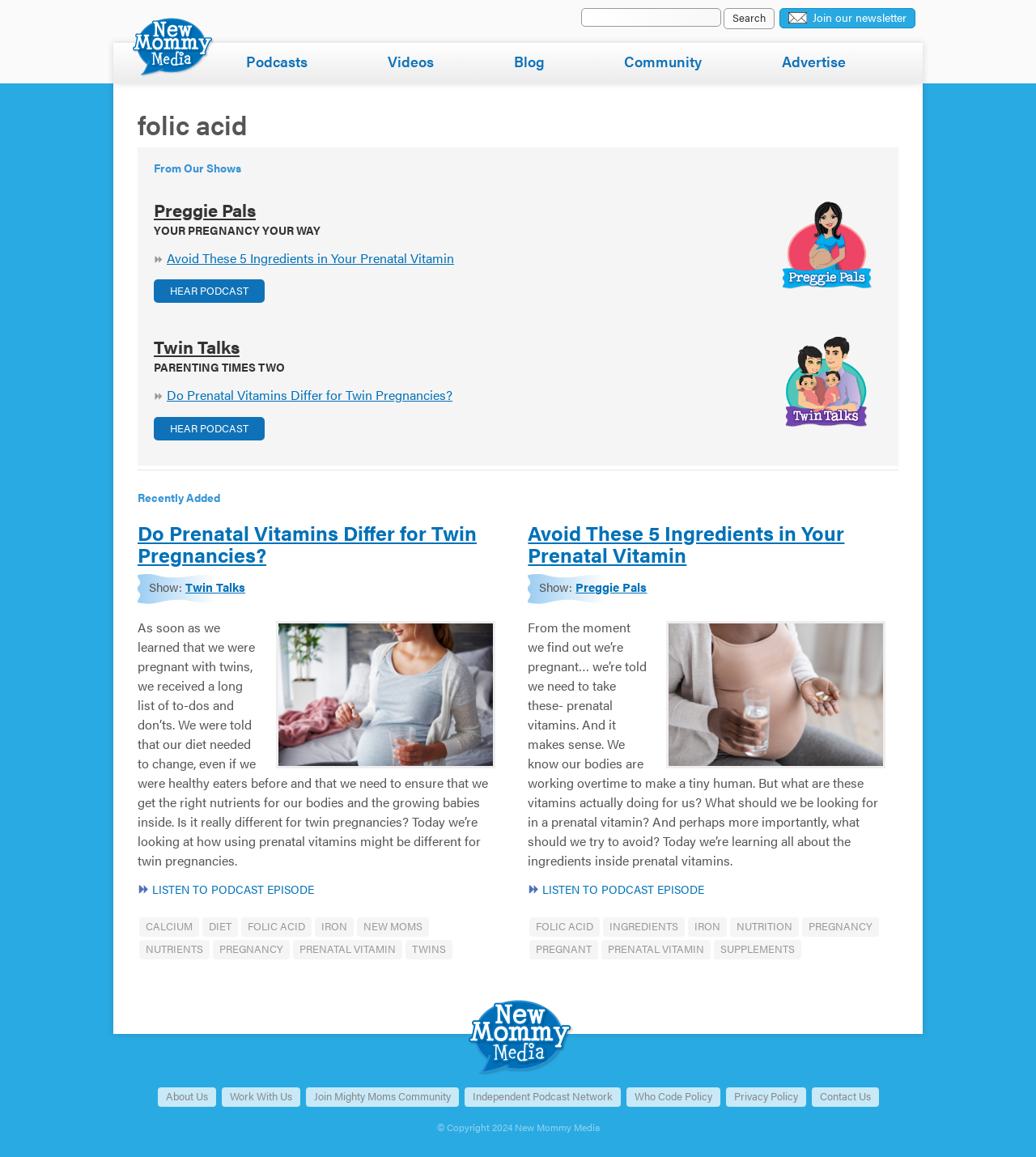Give a detailed account of the webpage, highlighting key information.

This webpage is about folic acid and pregnancy, specifically focusing on prenatal vitamins and nutrition for expectant mothers. At the top, there is a heading "New Mommy Media" and a search bar with a "Search" button. Below the search bar, there are links to various sections of the website, including "Podcasts", "Videos", "Blog", "Community", and "Advertise".

The main content of the page is divided into two columns. The left column has a heading "folic acid" and features two sections: "From Our Shows" and "Recently Added". The "From Our Shows" section has two subheadings, "Preggie Pals" and "Twin Talks", each with a link to a podcast episode and a brief description. The "Recently Added" section has a heading and a horizontal separator line below it.

The right column has two articles, each with a heading, a link to a podcast episode, and a brief description. The first article is about prenatal vitamins for twin pregnancies, and the second article is about avoiding certain ingredients in prenatal vitamins.

At the bottom of the page, there is a section with links to various resources, including "About Us", "Work With Us", and "Privacy Policy". There is also a copyright notice at the very bottom of the page.

Throughout the page, there are several links to podcast episodes, articles, and other resources related to pregnancy and prenatal care. There are also two images on the page, one above the "Preggie Pals" section and one above the "Twin Talks" section.